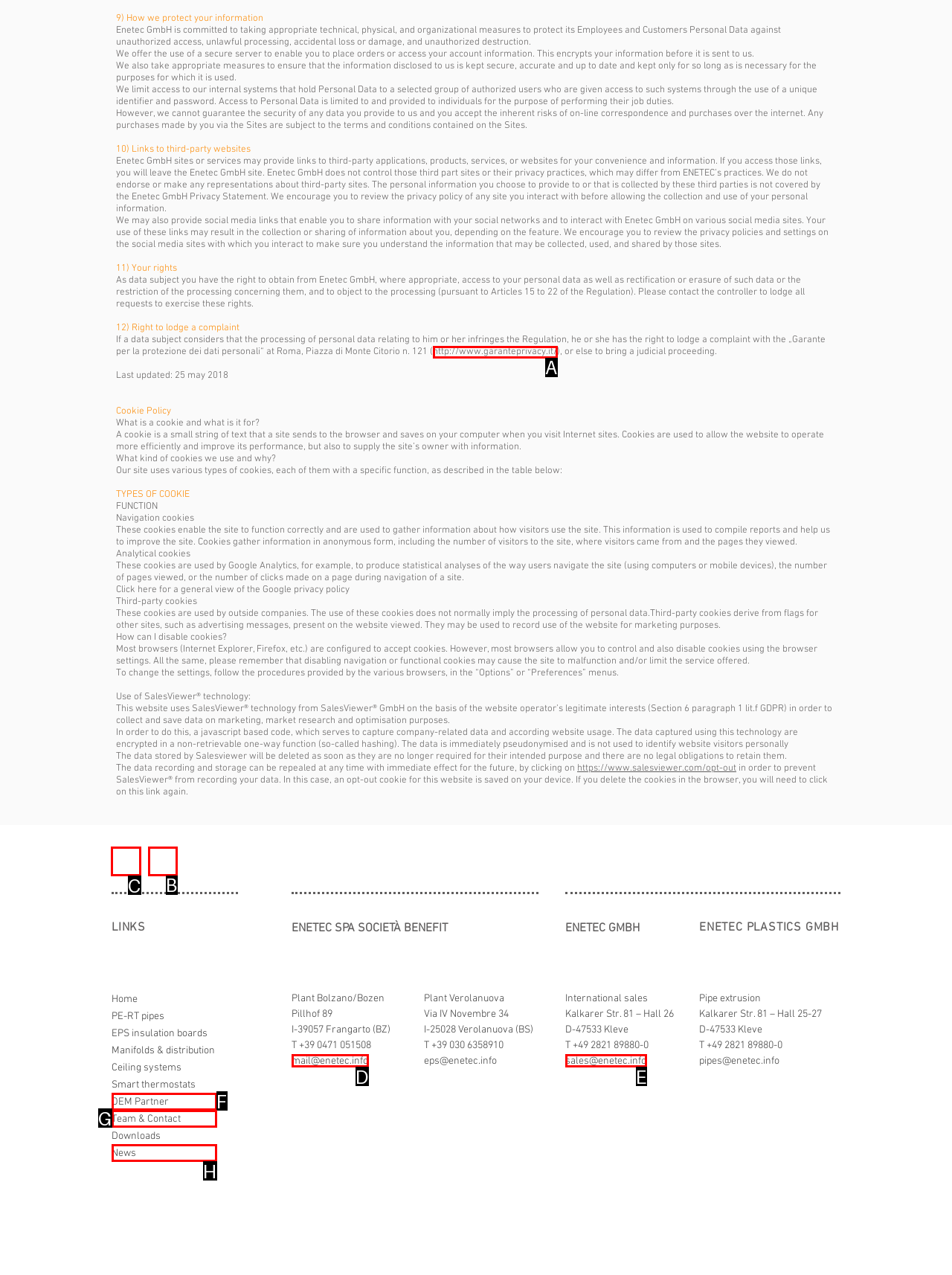Tell me which option I should click to complete the following task: View the YouTube page Answer with the option's letter from the given choices directly.

C